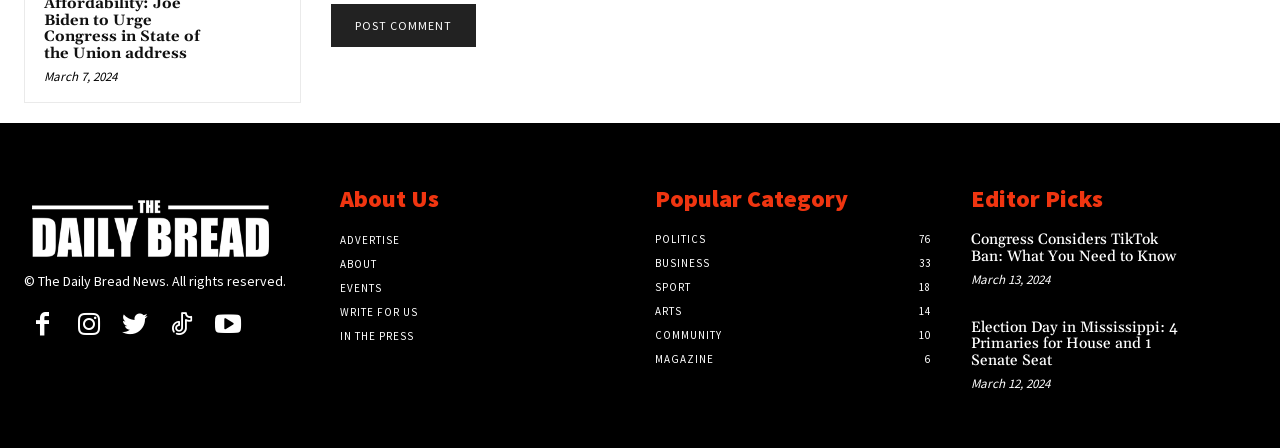Please locate the bounding box coordinates for the element that should be clicked to achieve the following instruction: "Read 'About Us'". Ensure the coordinates are given as four float numbers between 0 and 1, i.e., [left, top, right, bottom].

[0.265, 0.409, 0.488, 0.485]